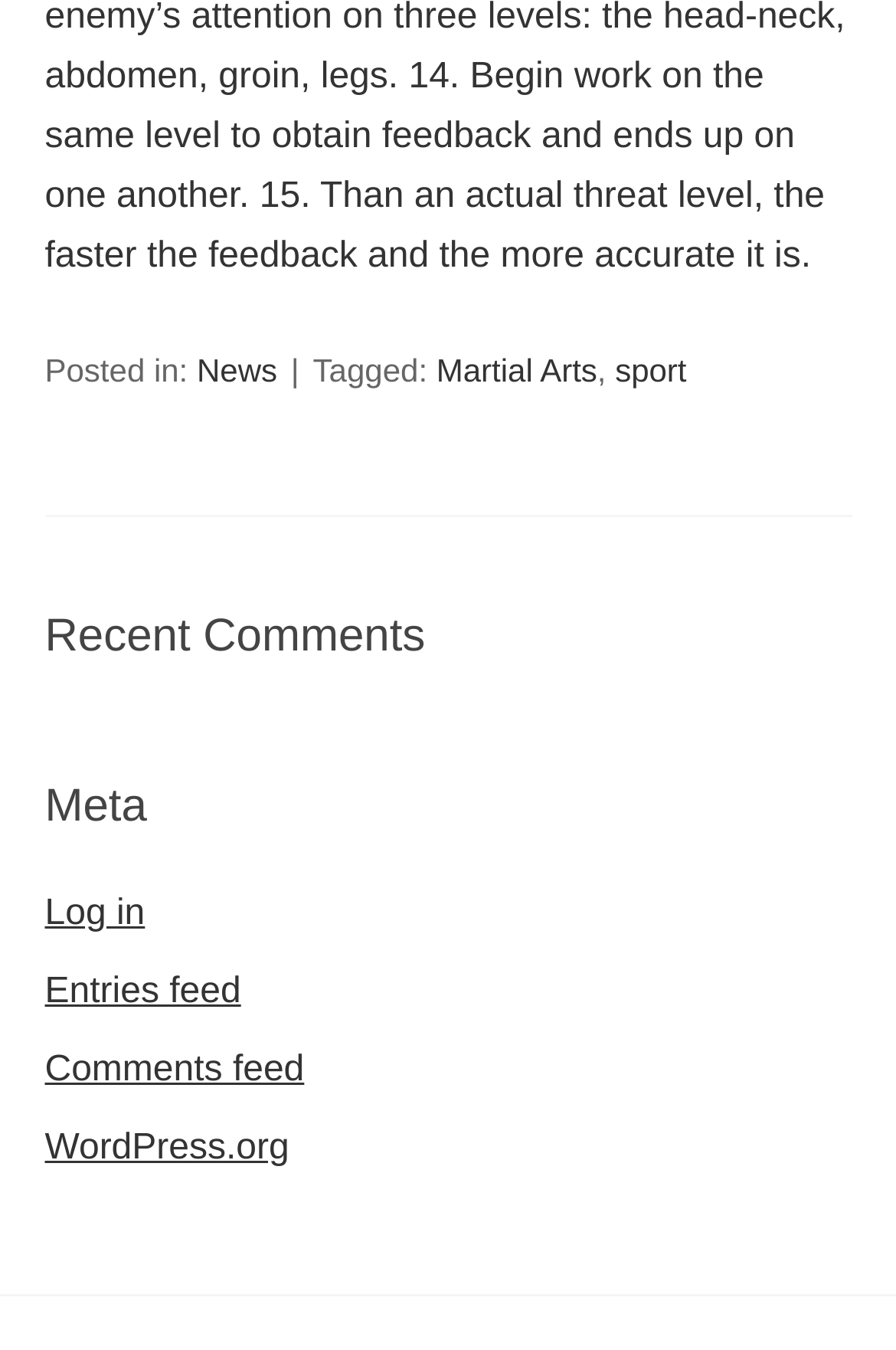Determine the bounding box coordinates (top-left x, top-left y, bottom-right x, bottom-right y) of the UI element described in the following text: Entries feed

[0.05, 0.721, 0.269, 0.75]